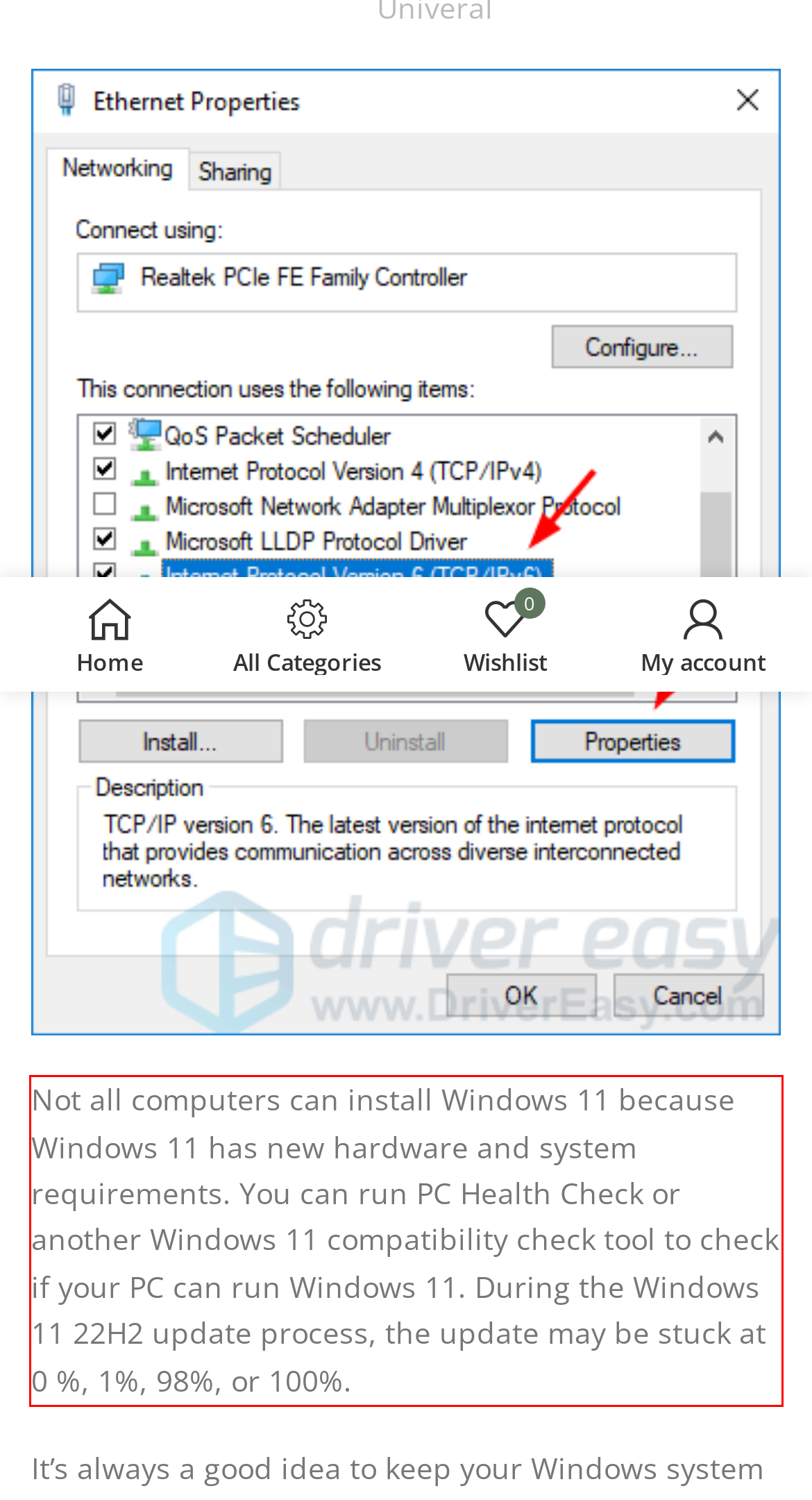Please analyze the screenshot of a webpage and extract the text content within the red bounding box using OCR.

Not all computers can install Windows 11 because Windows 11 has new hardware and system requirements. You can run PC Health Check or another Windows 11 compatibility check tool to check if your PC can run Windows 11. During the Windows 11 22H2 update process, the update may be stuck at 0 %, 1%, 98%, or 100%.